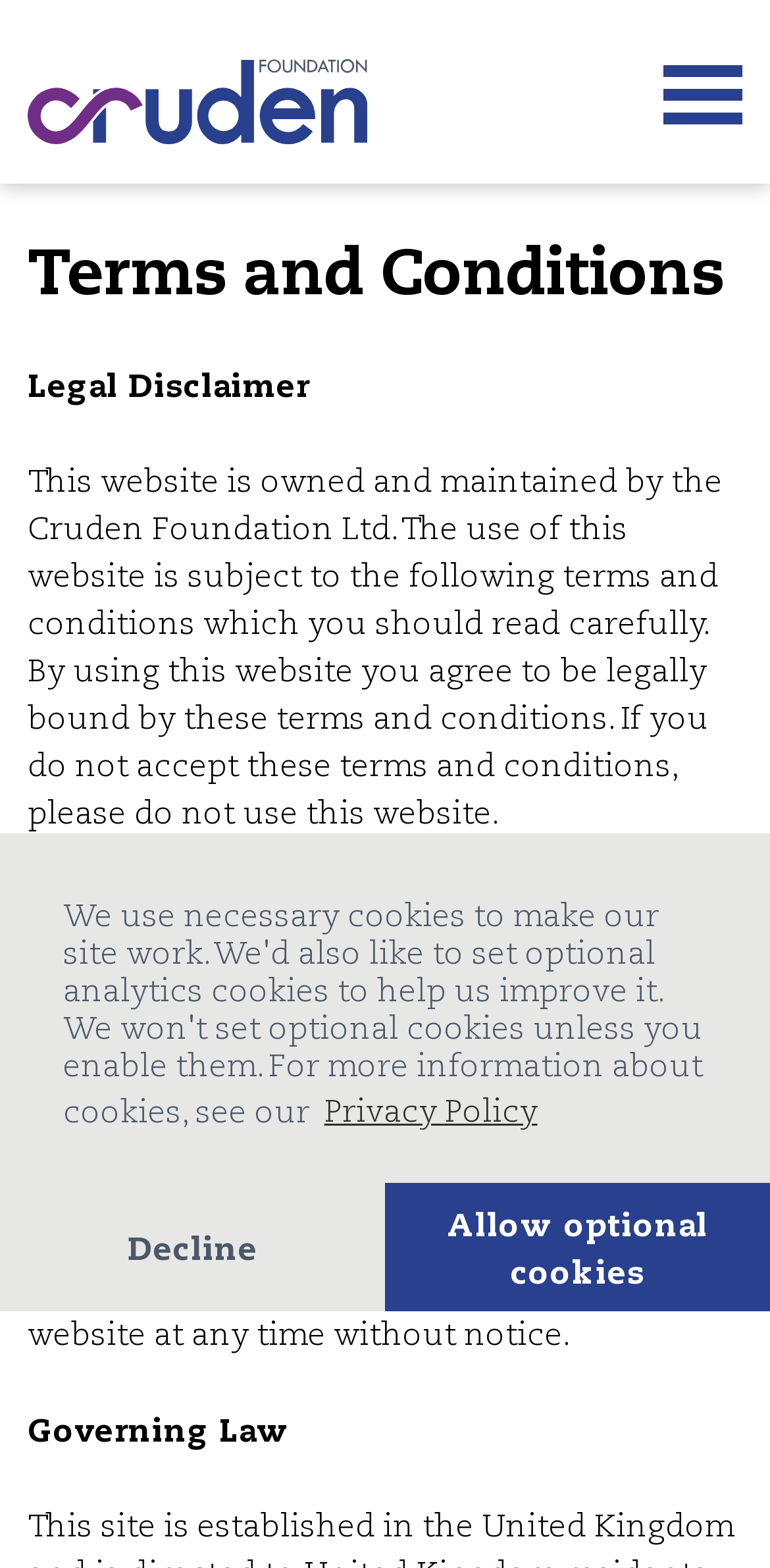Identify the bounding box coordinates for the UI element described by the following text: "Allow optional cookies". Provide the coordinates as four float numbers between 0 and 1, in the format [left, top, right, bottom].

[0.5, 0.755, 1.0, 0.836]